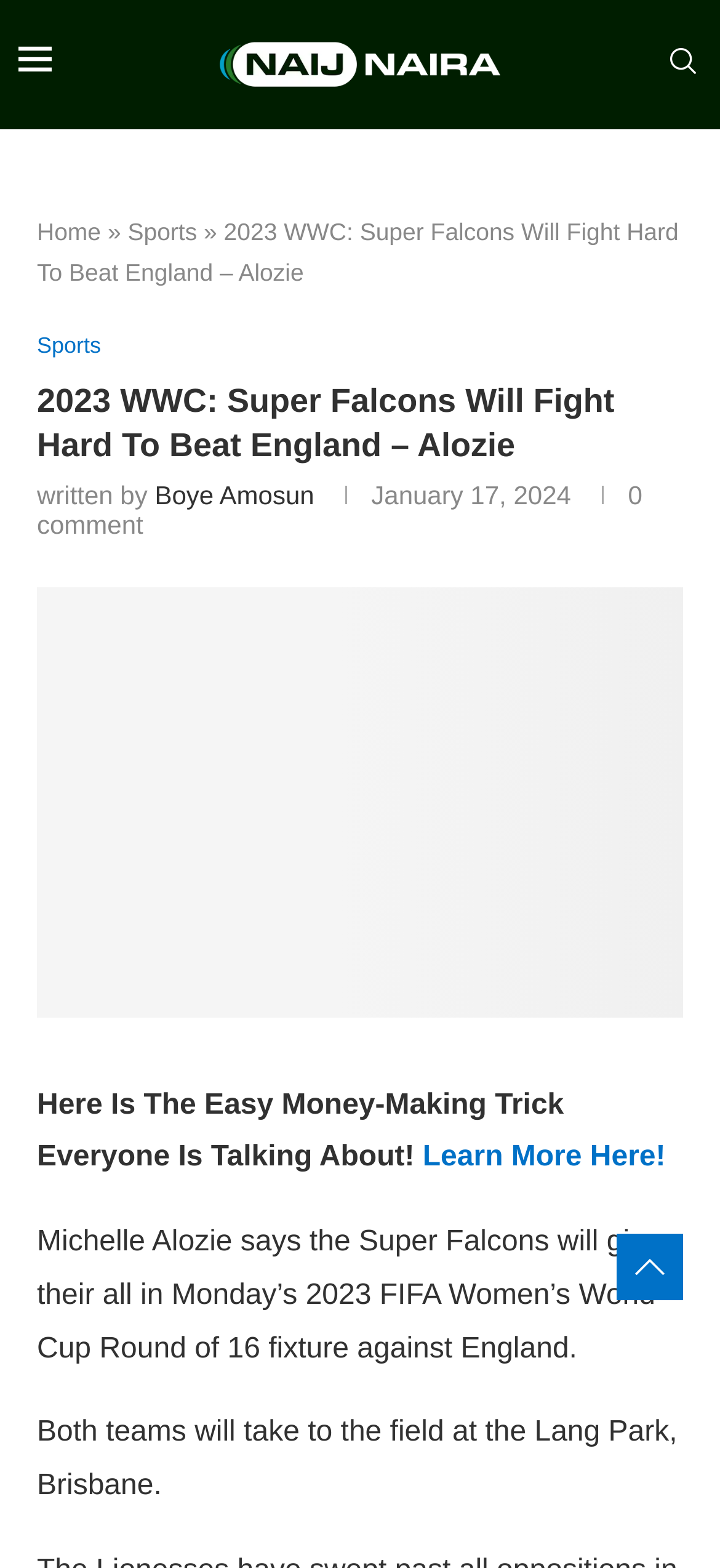Could you indicate the bounding box coordinates of the region to click in order to complete this instruction: "Go to the Home page".

[0.051, 0.139, 0.14, 0.157]